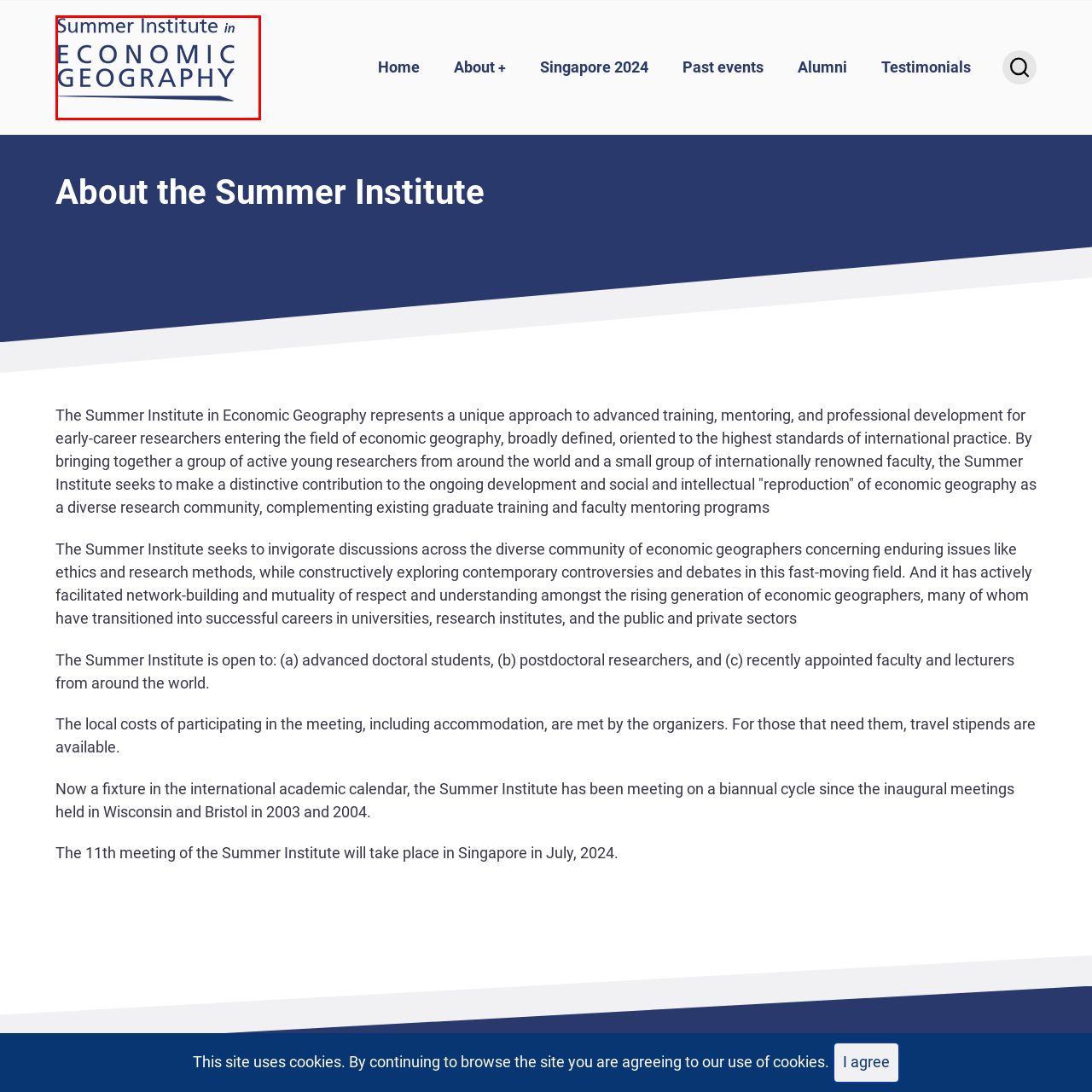Take a close look at the image outlined in red and answer the ensuing question with a single word or phrase:
What is the focus of the Summer Institute?

ECONOMIC GEOGRAPHY